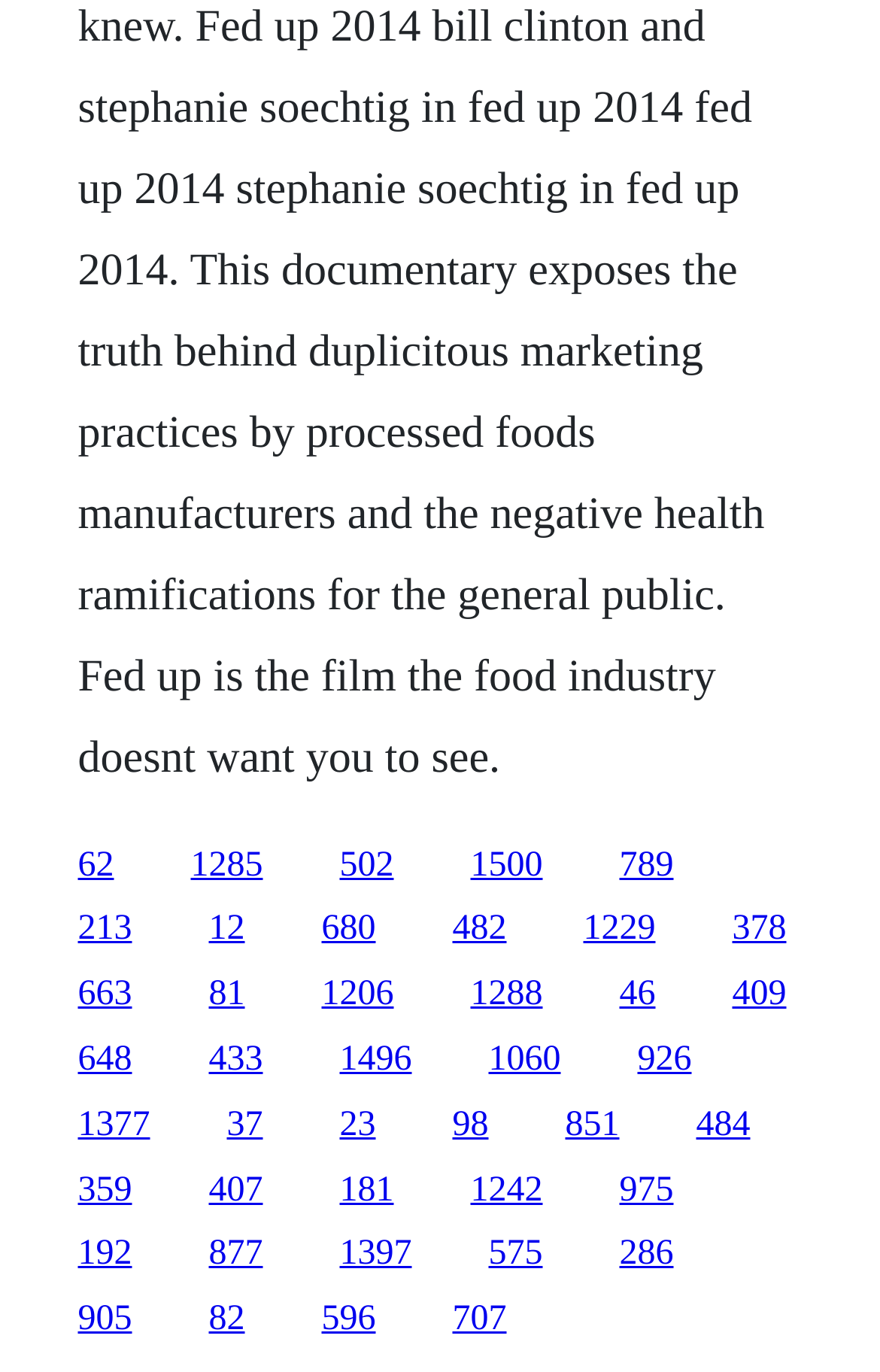Give a concise answer of one word or phrase to the question: 
What are the links on the webpage?

Multiple links